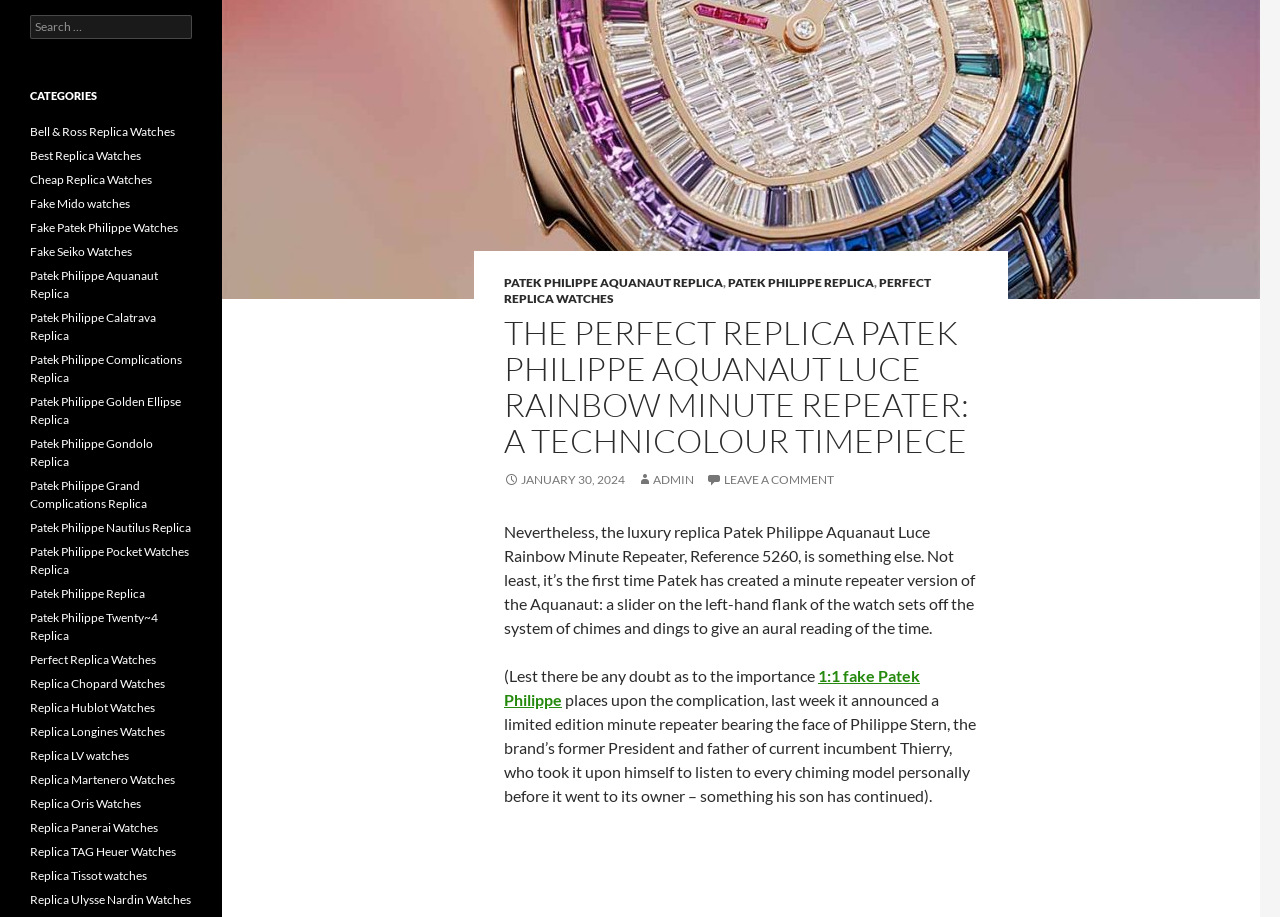Highlight the bounding box coordinates of the element that should be clicked to carry out the following instruction: "Read the article about Patek Philippe Aquanaut Luce Rainbow Minute Repeater". The coordinates must be given as four float numbers ranging from 0 to 1, i.e., [left, top, right, bottom].

[0.394, 0.344, 0.764, 0.501]